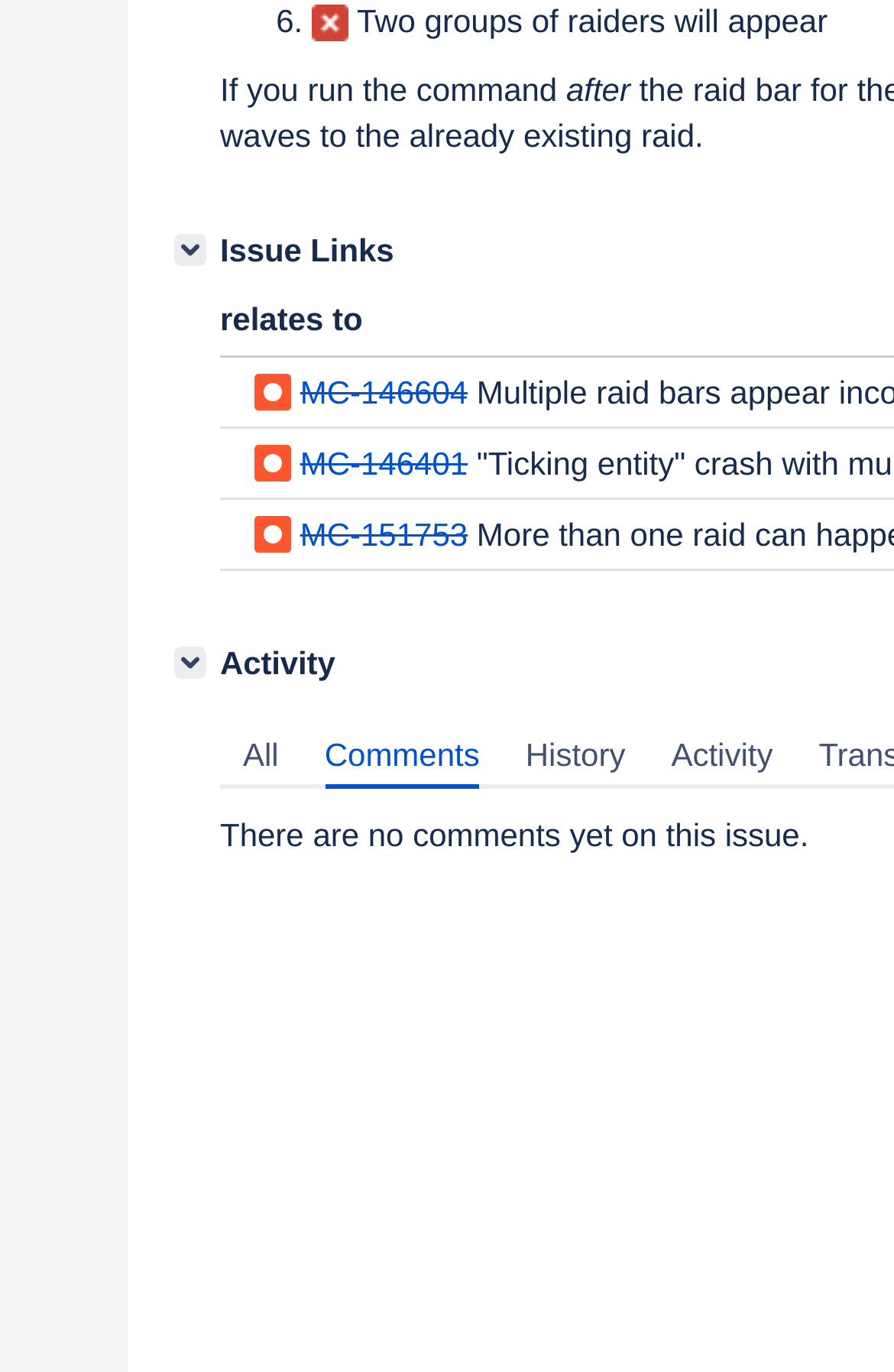Using the provided description: "Issue Links", find the bounding box coordinates of the corresponding UI element. The output should be four float numbers between 0 and 1, in the format [left, top, right, bottom].

[0.195, 0.167, 0.231, 0.191]